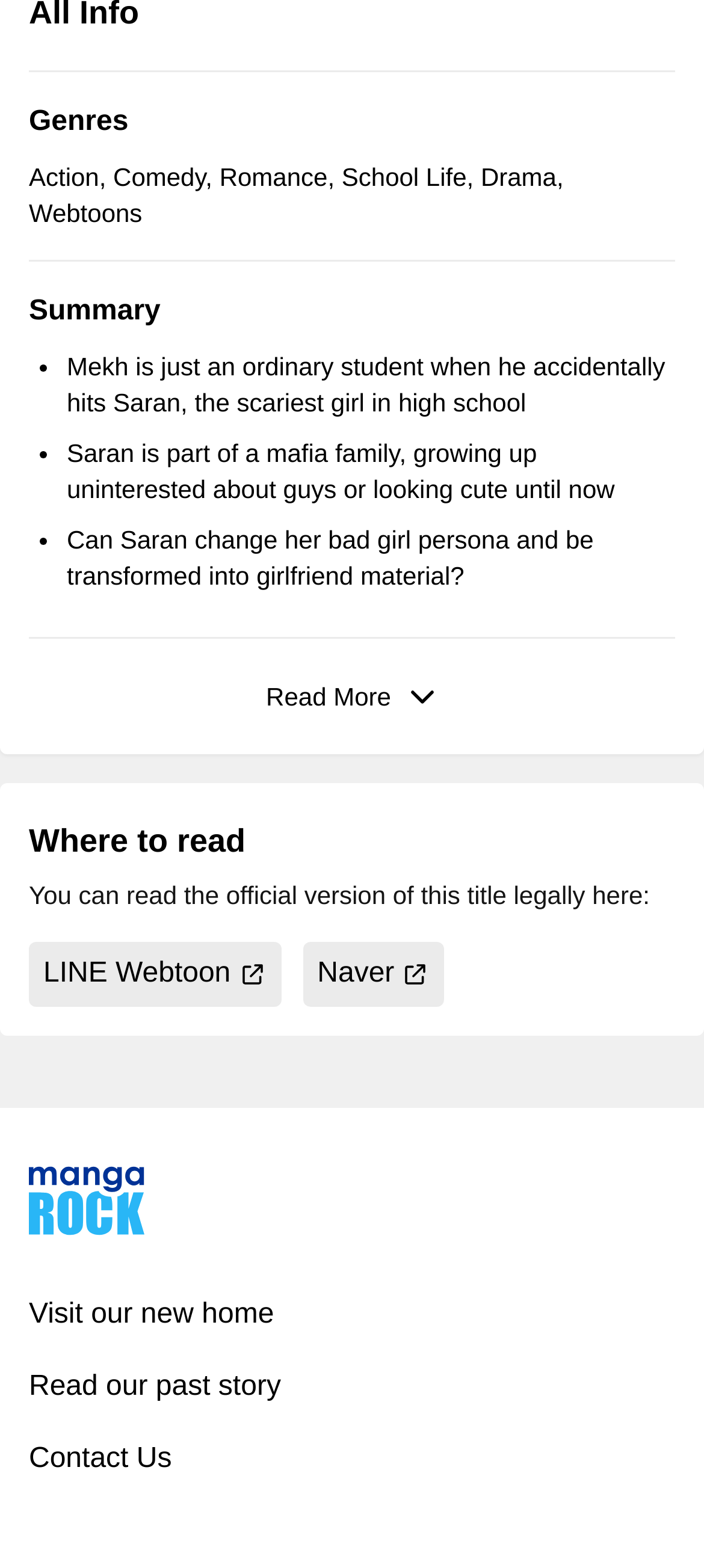Provide the bounding box for the UI element matching this description: "parent_node: Visit our new home".

[0.041, 0.743, 0.205, 0.788]